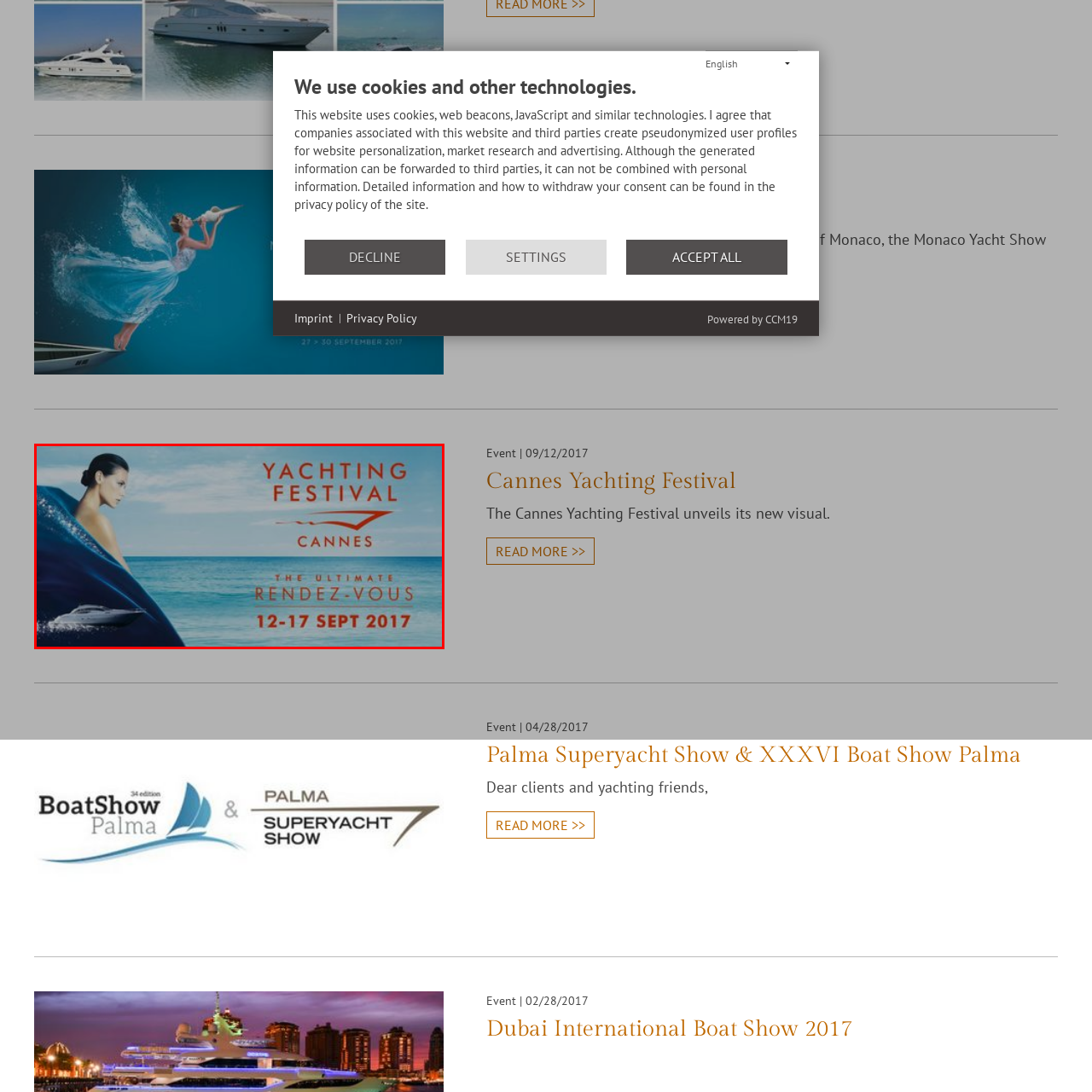Consider the image within the red frame and reply with a brief answer: What is the theme of the festival?

Maritime